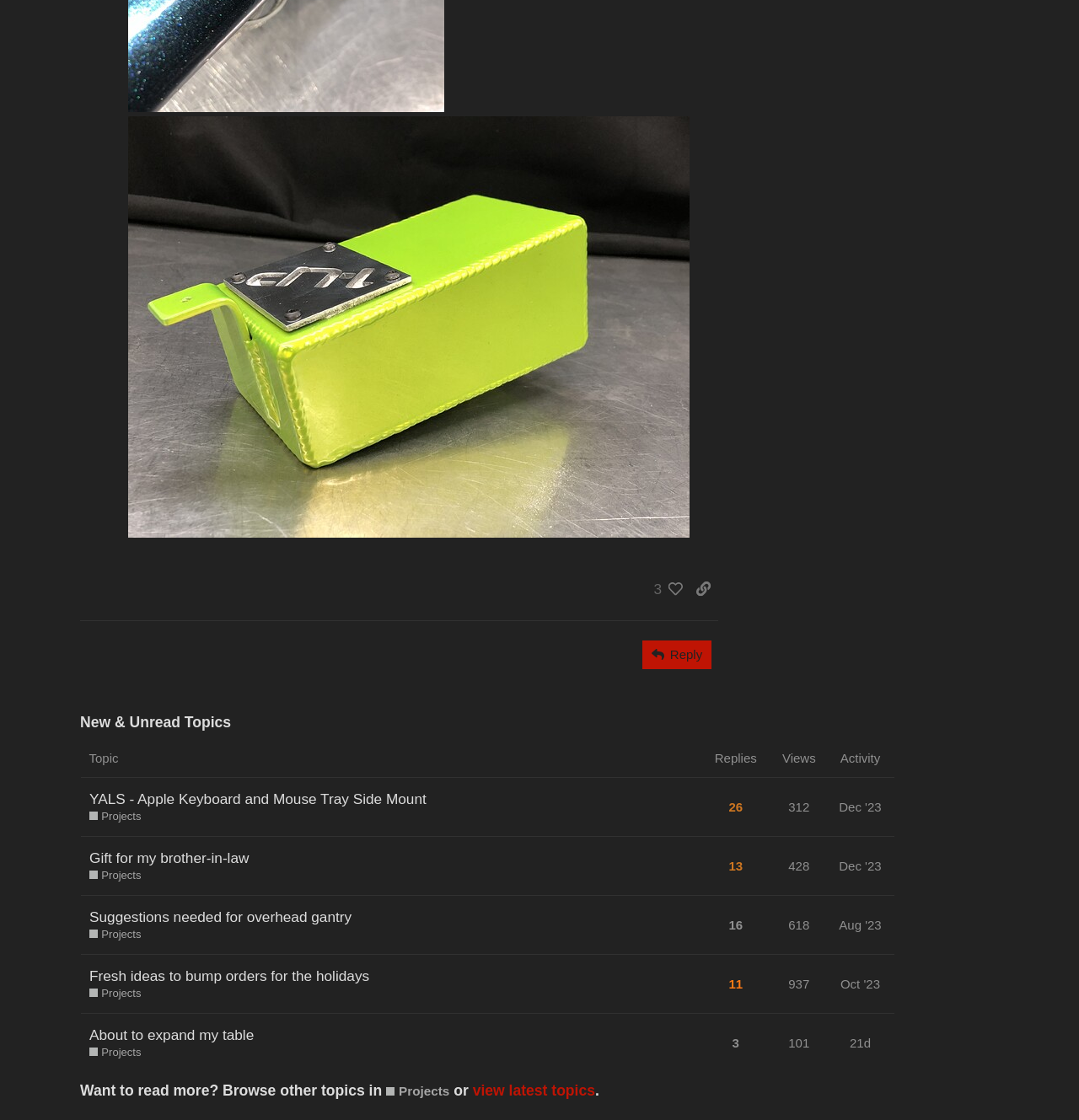Find the bounding box coordinates of the clickable element required to execute the following instruction: "Go to About Us page". Provide the coordinates as four float numbers between 0 and 1, i.e., [left, top, right, bottom].

None